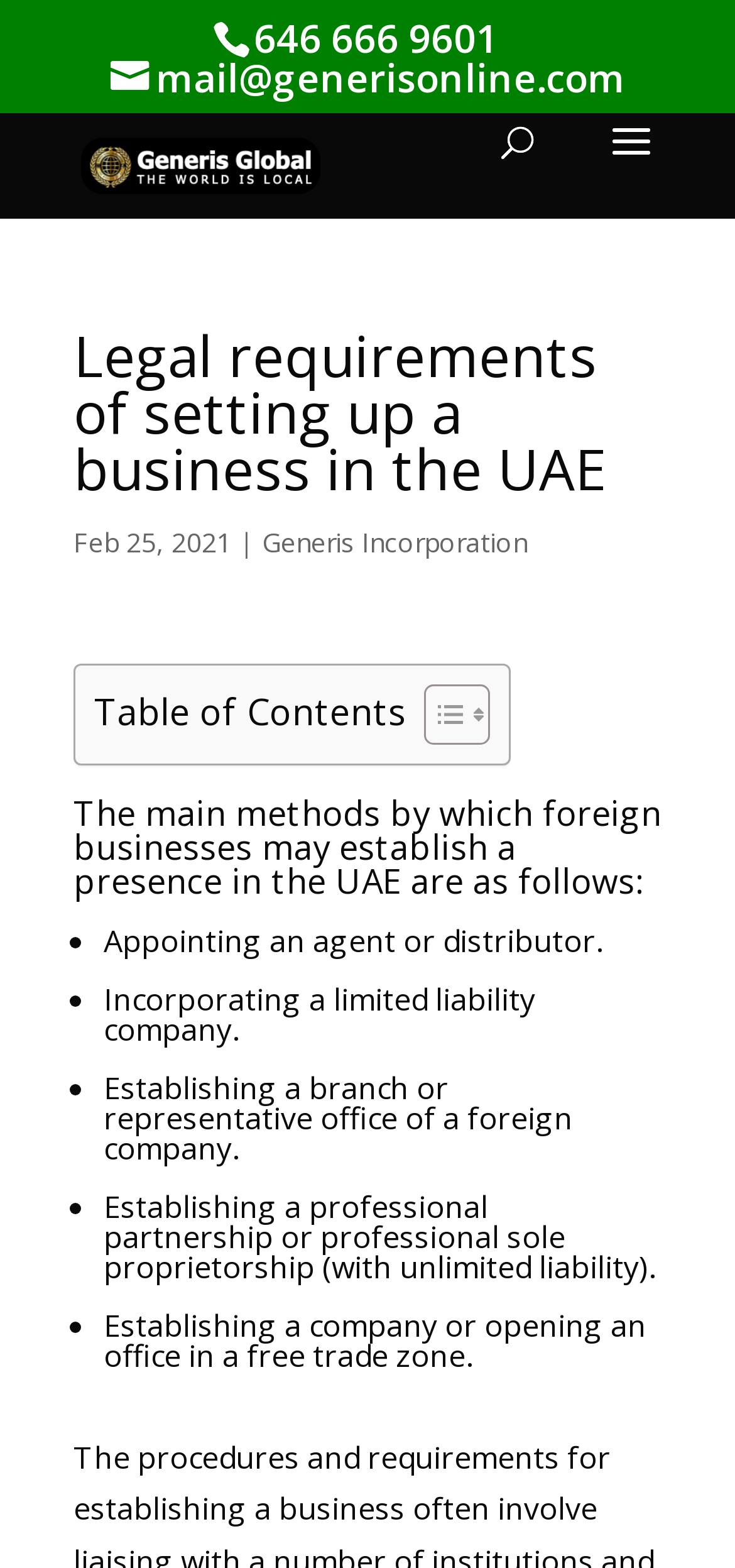Determine the primary headline of the webpage.

Legal requirements of setting up a business in the UAE